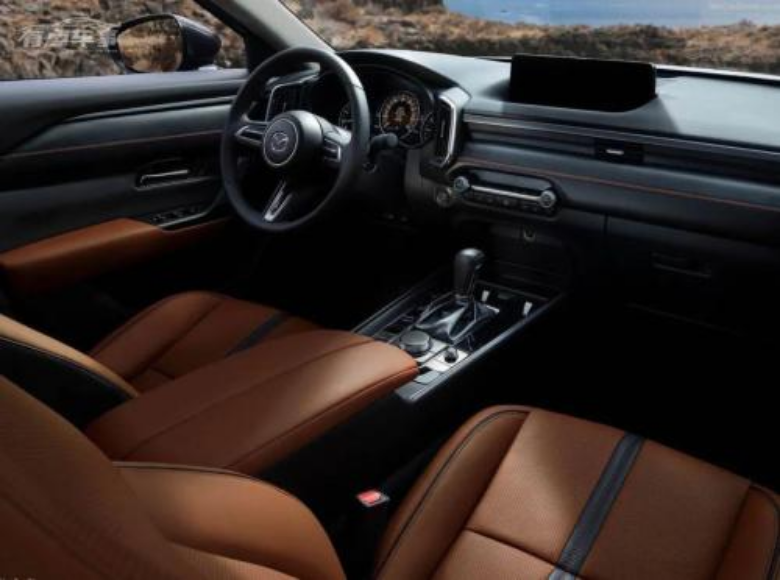Provide a thorough description of the image, including all visible elements.

The image showcases the interior of a modern SUV, emphasizing a blend of comfort and style. The dashboard is sleek and contemporary, featuring a digital display and a user-friendly infotainment system. The seating is upholstered in a rich brown leather, exuding a sense of luxury, while the design of the front seats offers both aesthetic appeal and ergonomic support. Notable design elements include the clean lines of the dashboard, accentuated by subtle orange stitching, which adds an extra touch of sophistication. Additionally, the gear shift console is prominently displayed, suggesting functionality and ease of access for the driver. This interior reflects a focus on a premium driving experience, combining modern technology with elegant design.